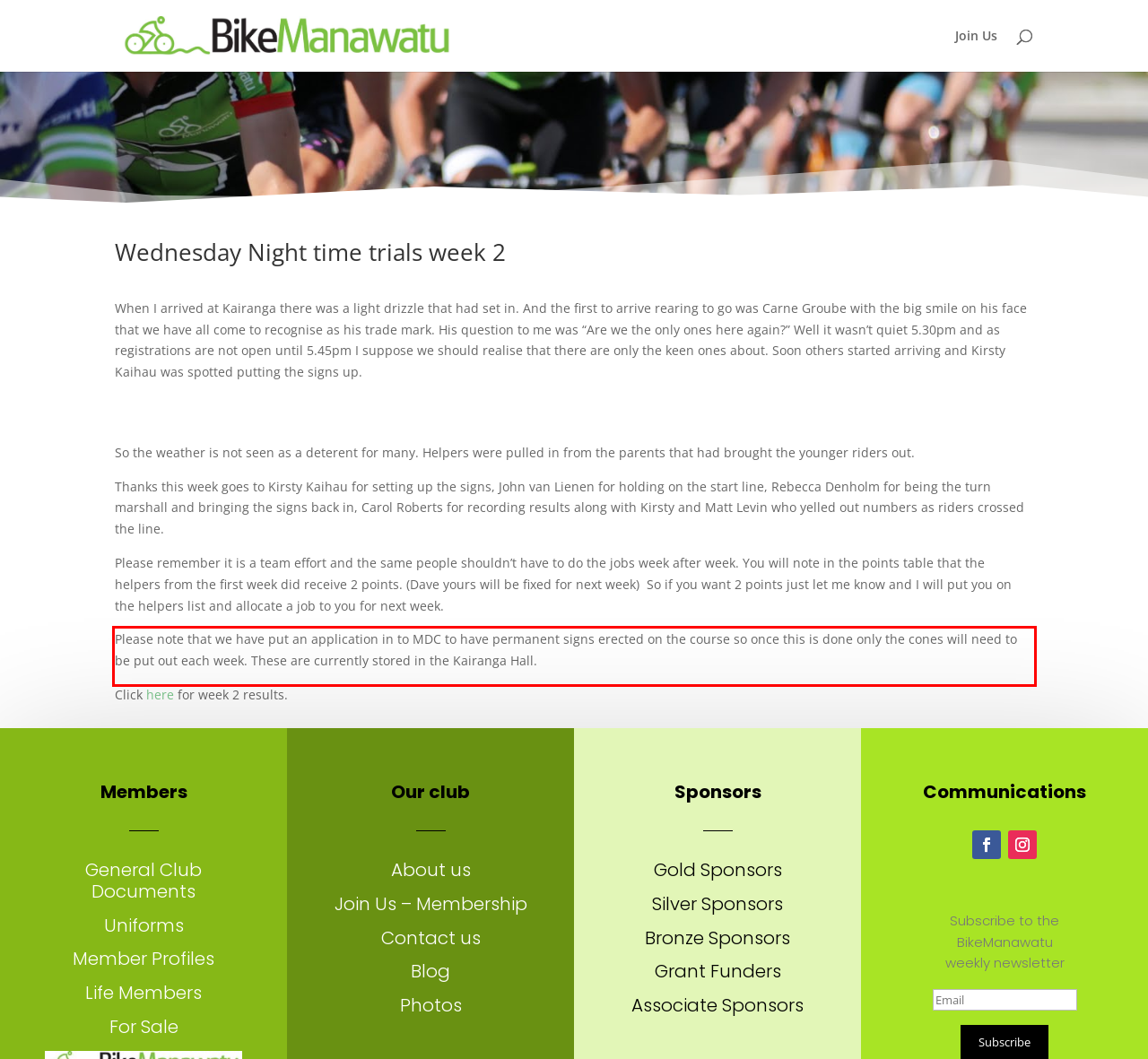Within the screenshot of a webpage, identify the red bounding box and perform OCR to capture the text content it contains.

Please note that we have put an application in to MDC to have permanent signs erected on the course so once this is done only the cones will need to be put out each week. These are currently stored in the Kairanga Hall.